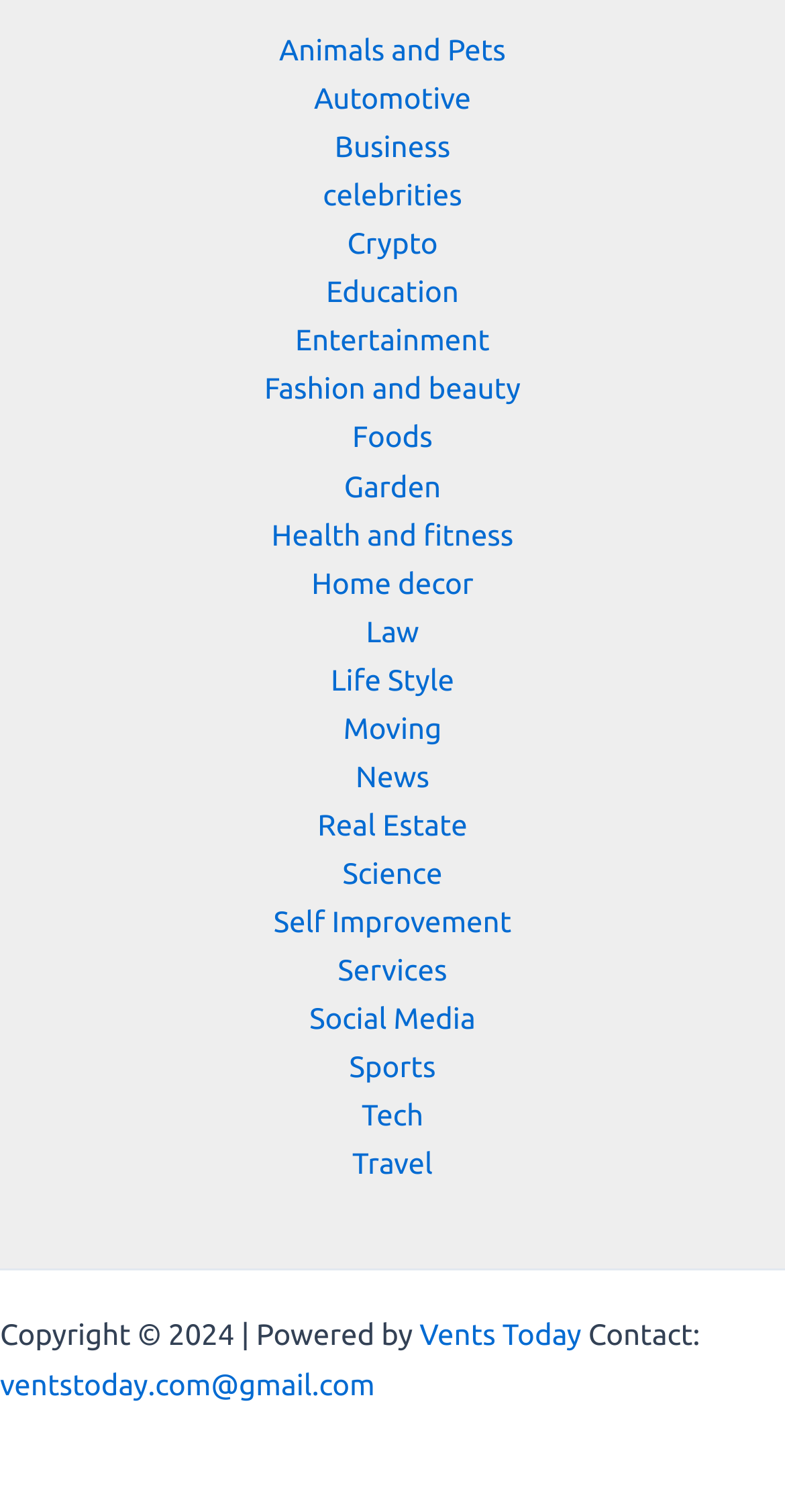Please identify the bounding box coordinates of the clickable area that will fulfill the following instruction: "Visit the News page". The coordinates should be in the format of four float numbers between 0 and 1, i.e., [left, top, right, bottom].

[0.453, 0.502, 0.547, 0.525]